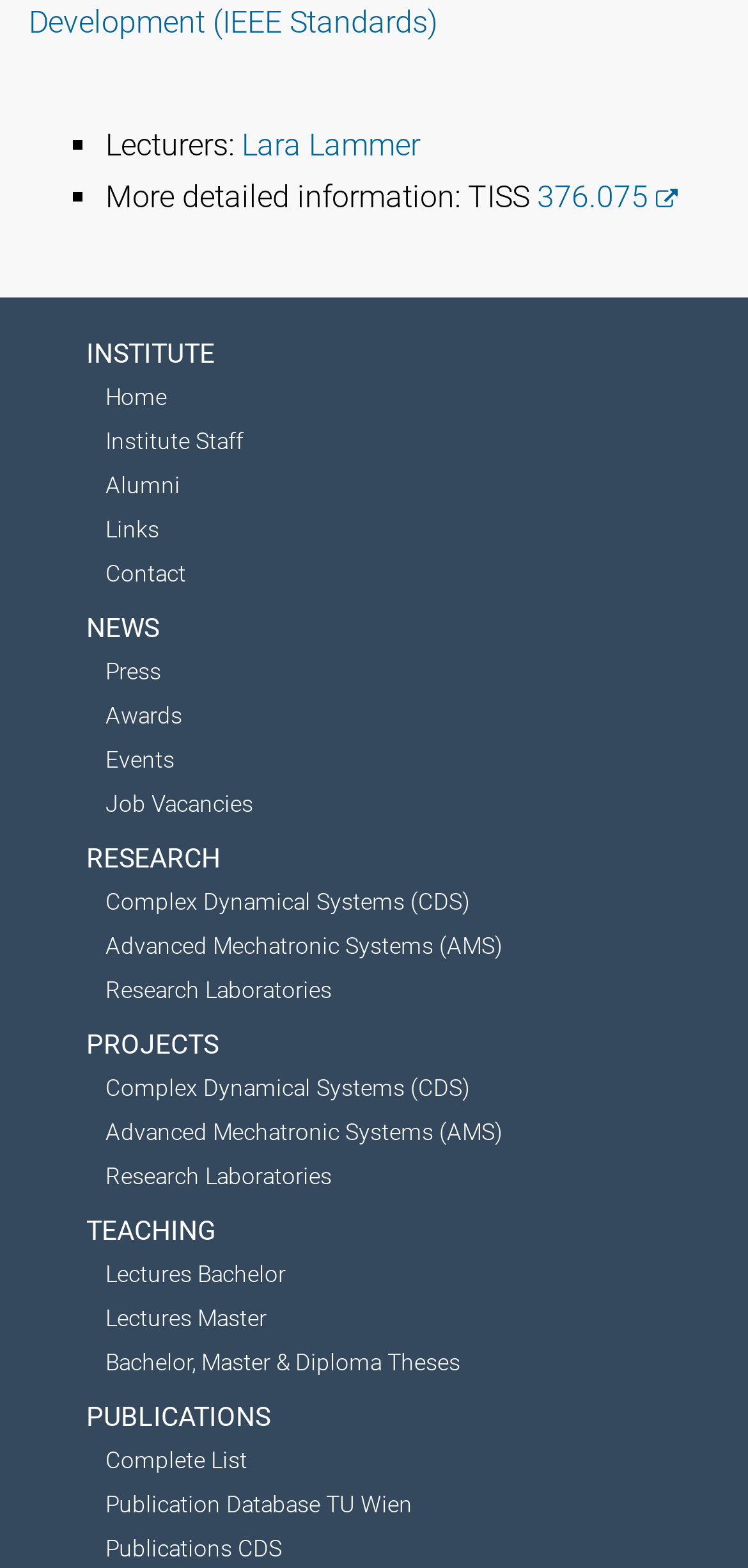What is the name of the research laboratory?
Using the image as a reference, give a one-word or short phrase answer.

Complex Dynamical Systems (CDS)